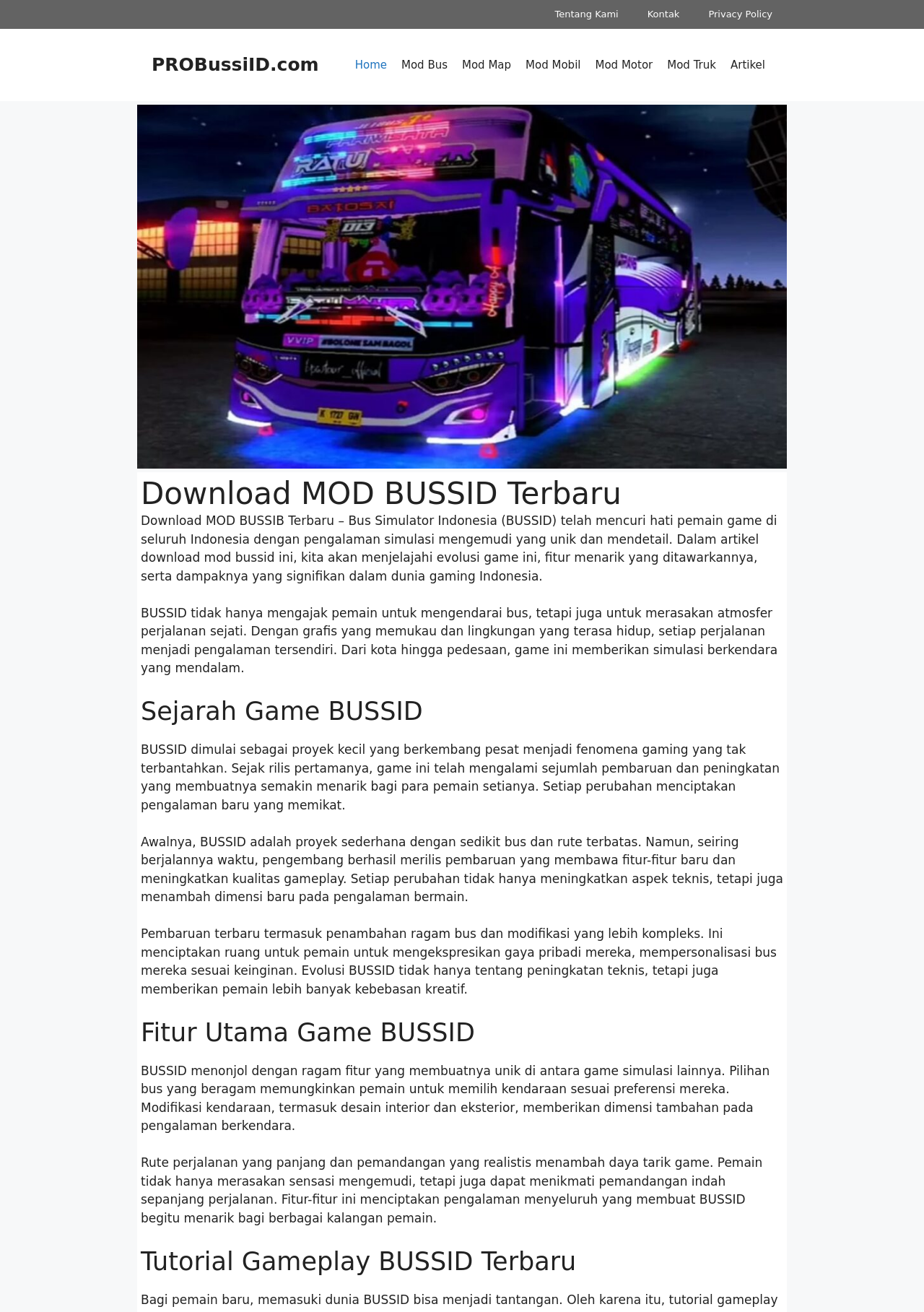Using the webpage screenshot and the element description Kontak, determine the bounding box coordinates. Specify the coordinates in the format (top-left x, top-left y, bottom-right x, bottom-right y) with values ranging from 0 to 1.

[0.685, 0.0, 0.751, 0.022]